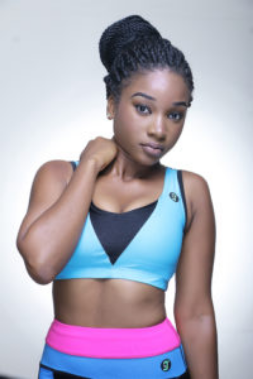Generate a complete and detailed caption for the image.

The image showcases a confident young woman with braided hair, styled in a sporty and energetic fashion. She is wearing a vibrant blue sports bra that highlights her toned physique, paired with high-waisted leggings featuring a bright pink waistband. Her pose is relaxed yet engaging as she gently touches her neck, exuding an aura of strength and self-assurance. The background is softly lit, enhancing her features and the vivid colors of her outfit, which reflect a commitment to fitness and wellness. This image encapsulates themes of empowerment and health, resonating with audiences interested in body transformation and fitness inspiration as highlighted in the accompanying article titled "Your Core & You."